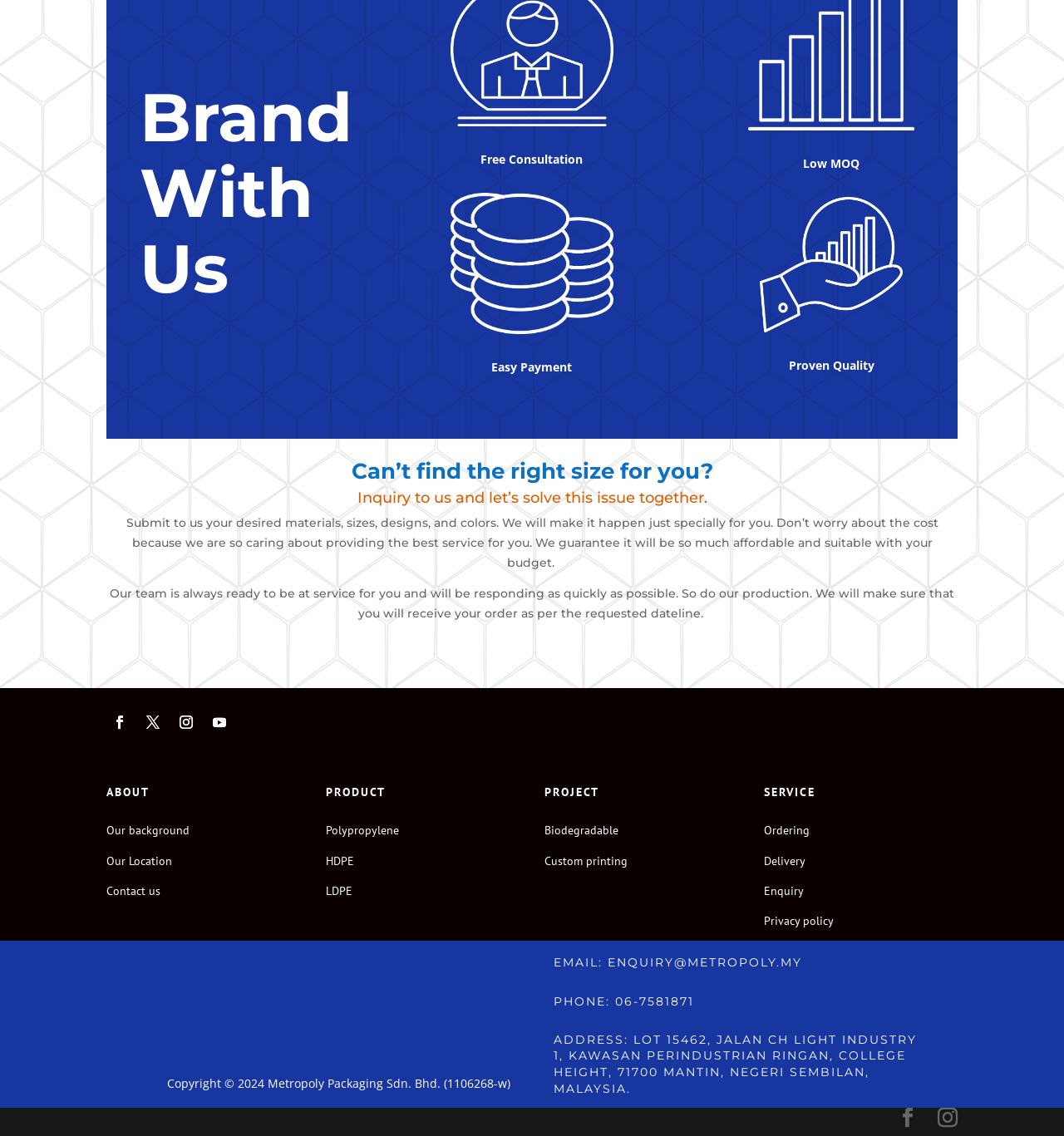What is the company's name?
Using the details shown in the screenshot, provide a comprehensive answer to the question.

The company's name can be found at the bottom of the webpage, in the copyright section, which states 'Copyright © 2024 Metropoly Packaging Sdn. Bhd. (1106268-w)'.